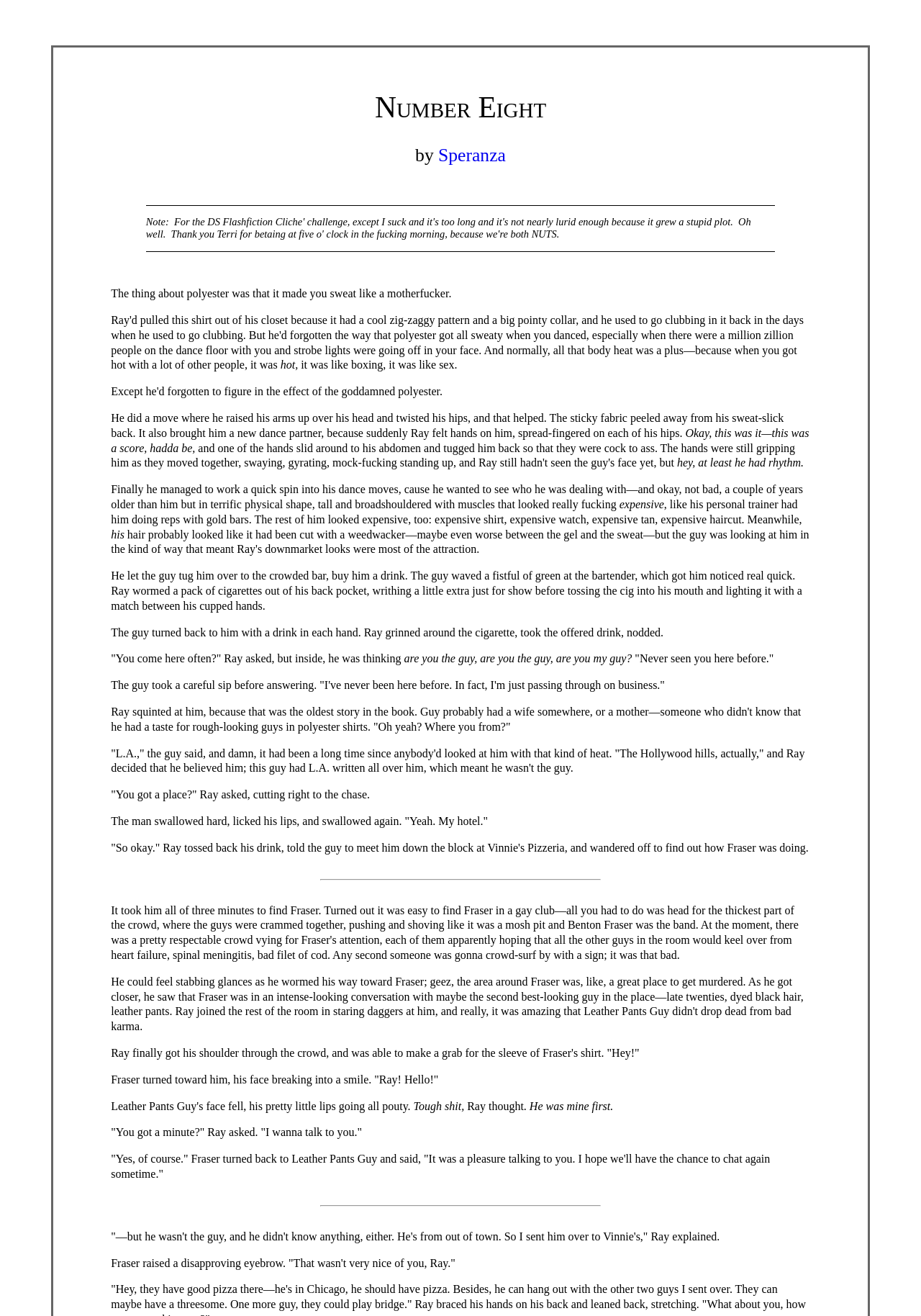What is the name of the story?
Provide an in-depth and detailed explanation in response to the question.

The name of the story is 'Number Eight' as indicated by the heading element at the top of the webpage.